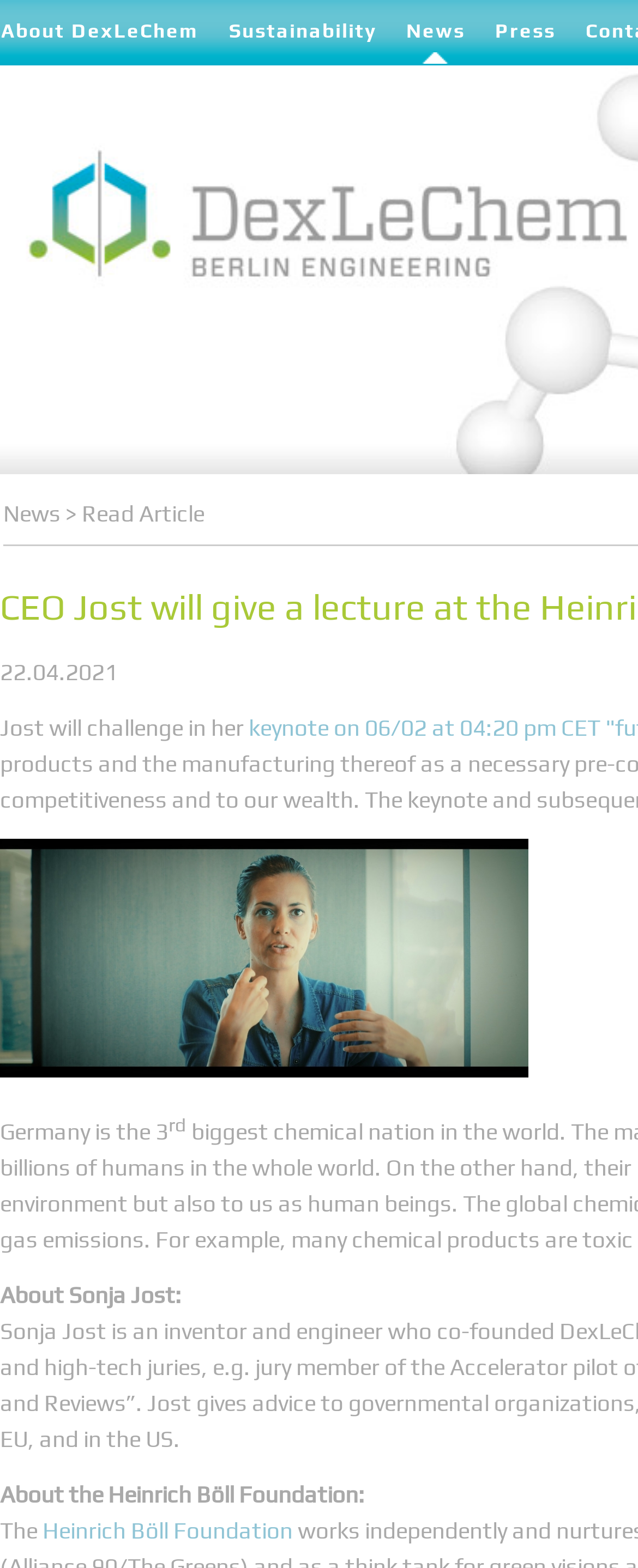What is the ranking of Germany mentioned in the article? Please answer the question using a single word or phrase based on the image.

3rd